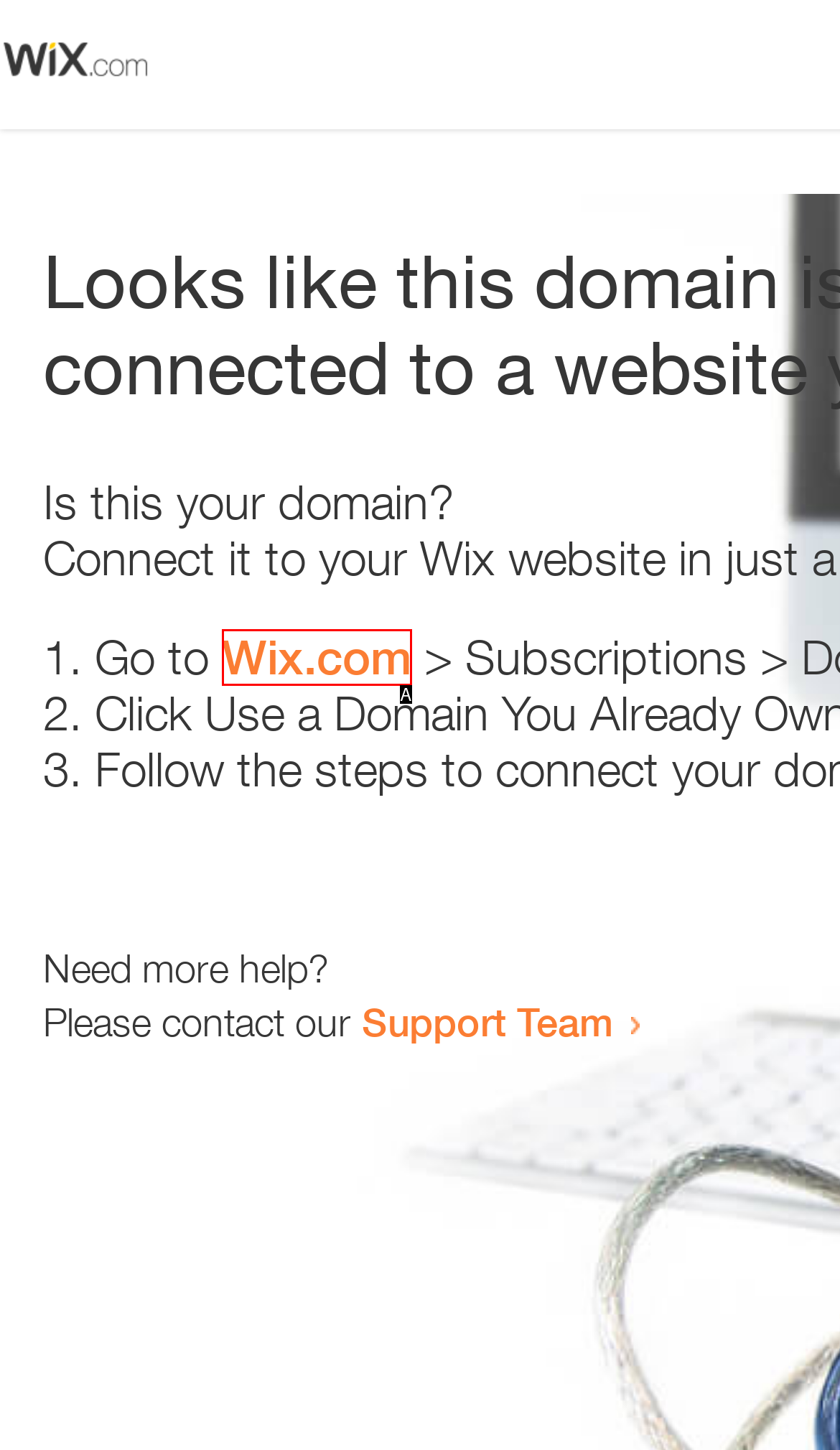Identify the HTML element that best fits the description: Wix.com. Respond with the letter of the corresponding element.

A